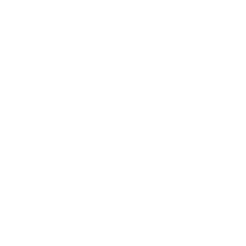Provide a comprehensive description of the image.

The image features a stylish and modern design of a non-stick tong, which is part of a selection of kitchen tools showcased on a webpage. These tongs are particularly noted for their convenience and functionality in cooking and serving tasks. Below the image, the product is linked with a price tag indicating it costs ₨300, highlighting its affordability. This handy kitchen accessory is ideal for various culinary applications, making food handling easier without risking damage to delicate items. The presentation suggests an emphasis on practicality and user-friendliness.